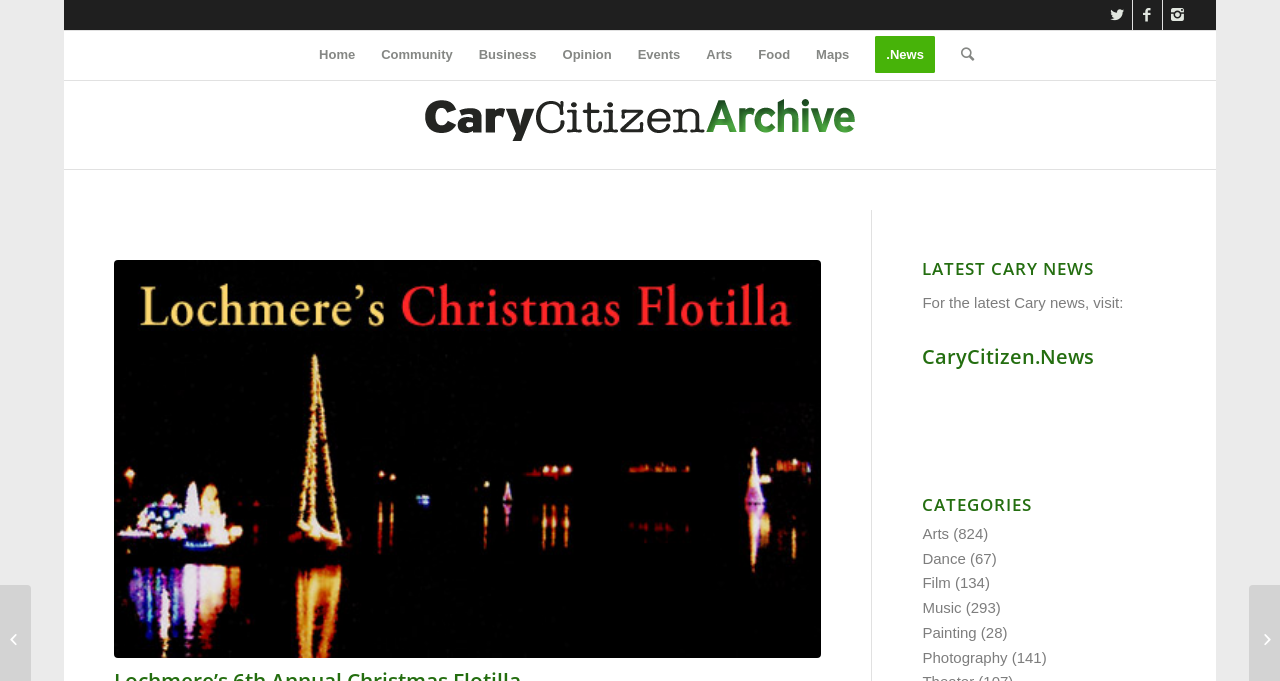What is the main title displayed on this webpage?

Lochmere’s 6th Annual Christmas Flotilla